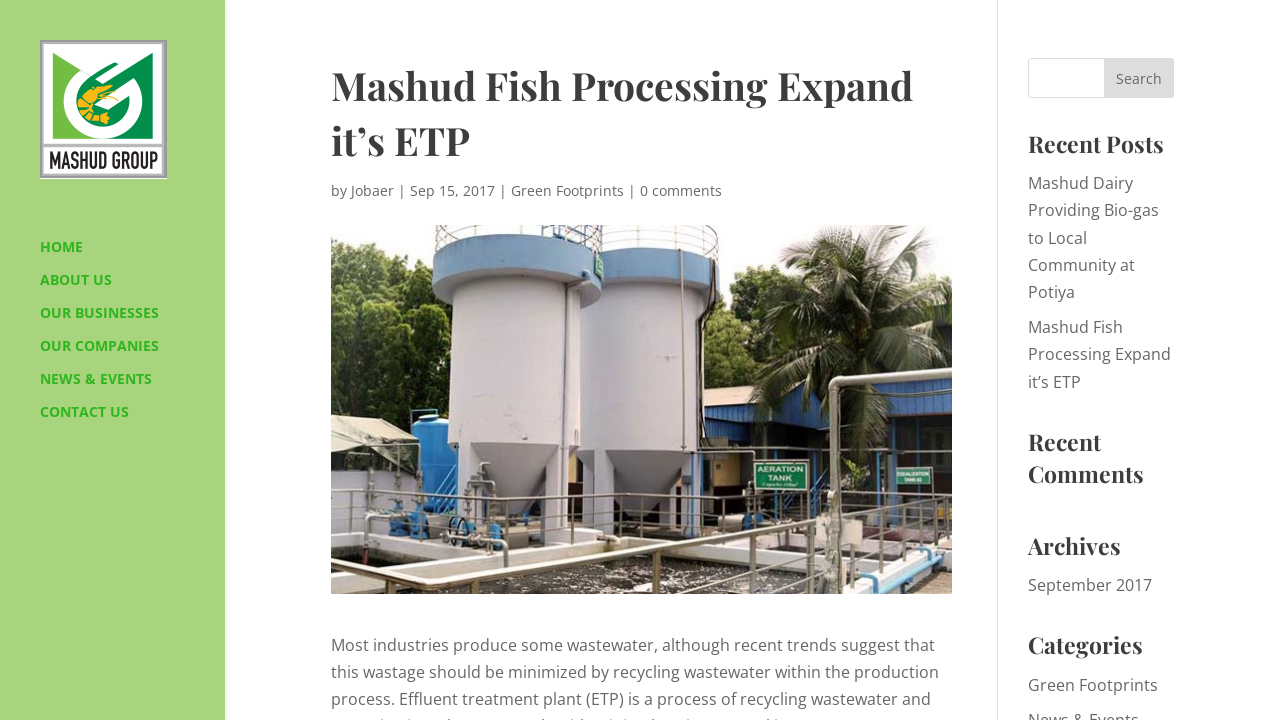What is the name of the company?
Kindly offer a comprehensive and detailed response to the question.

The name of the company can be found in the top-left corner of the webpage, where it says 'Mashud Group' in a link format.